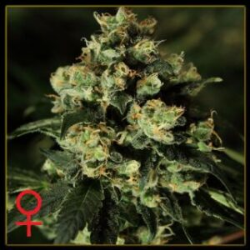Please answer the following question using a single word or phrase: 
What is the price of the cannabis seeds?

$33.75